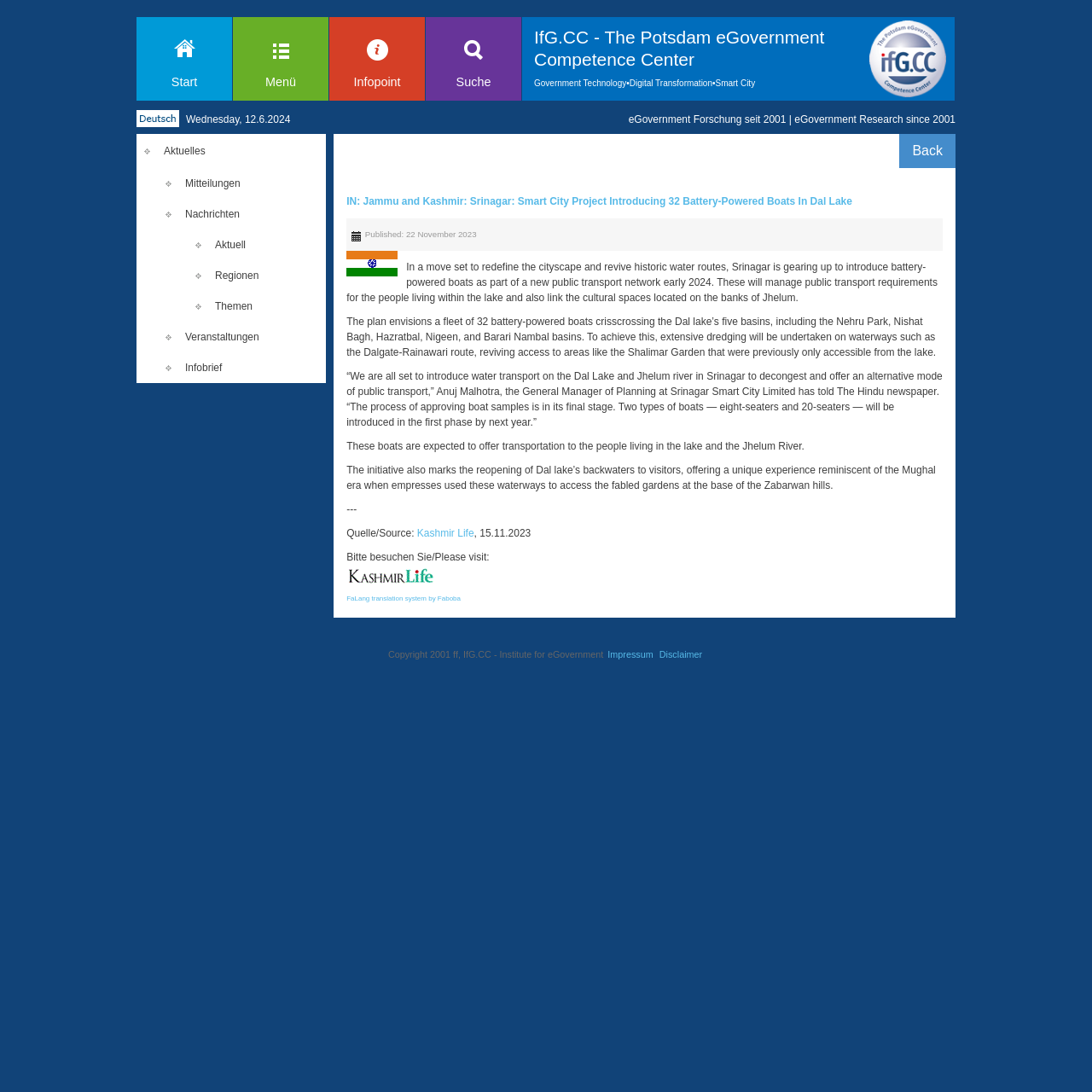Determine the bounding box of the UI component based on this description: "parent_node: Bitte besuchen Sie/Please visit:". The bounding box coordinates should be four float values between 0 and 1, i.e., [left, top, right, bottom].

[0.317, 0.52, 0.4, 0.531]